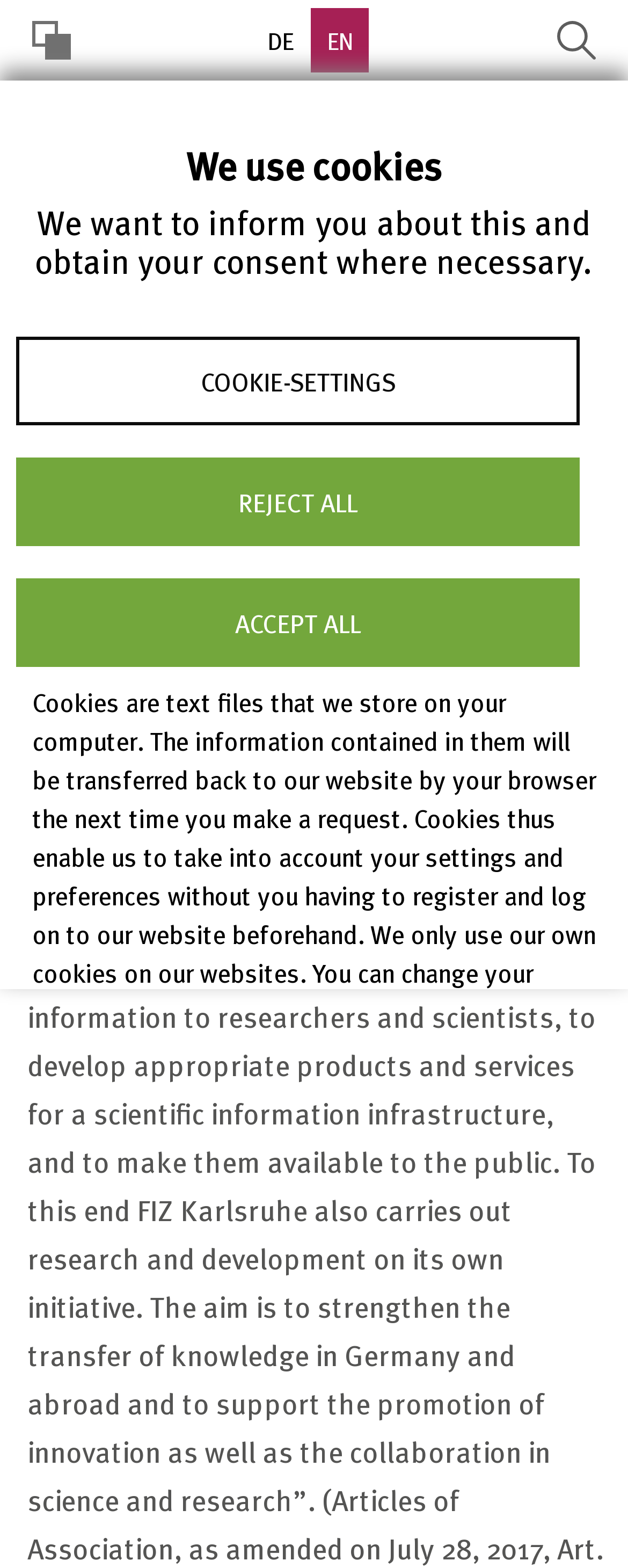What is the link 'Privacy Policy' related to?
Deliver a detailed and extensive answer to the question.

The link 'Privacy Policy' is located near the text explaining cookies and their usage on the website, suggesting that it is related to the privacy policy regarding cookies.